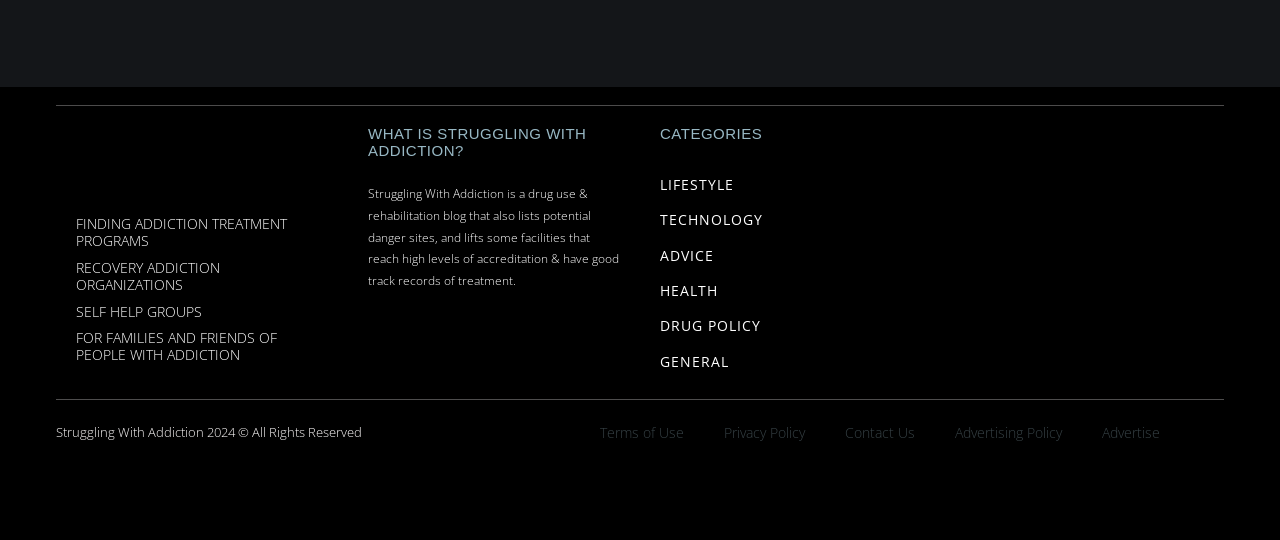What is the purpose of the link 'FINDING ADDICTION TREATMENT PROGRAMS'?
Please answer the question with as much detail as possible using the screenshot.

Based on the link text 'FINDING ADDICTION TREATMENT PROGRAMS', it is likely that the purpose of this link is to help users find addiction treatment programs.